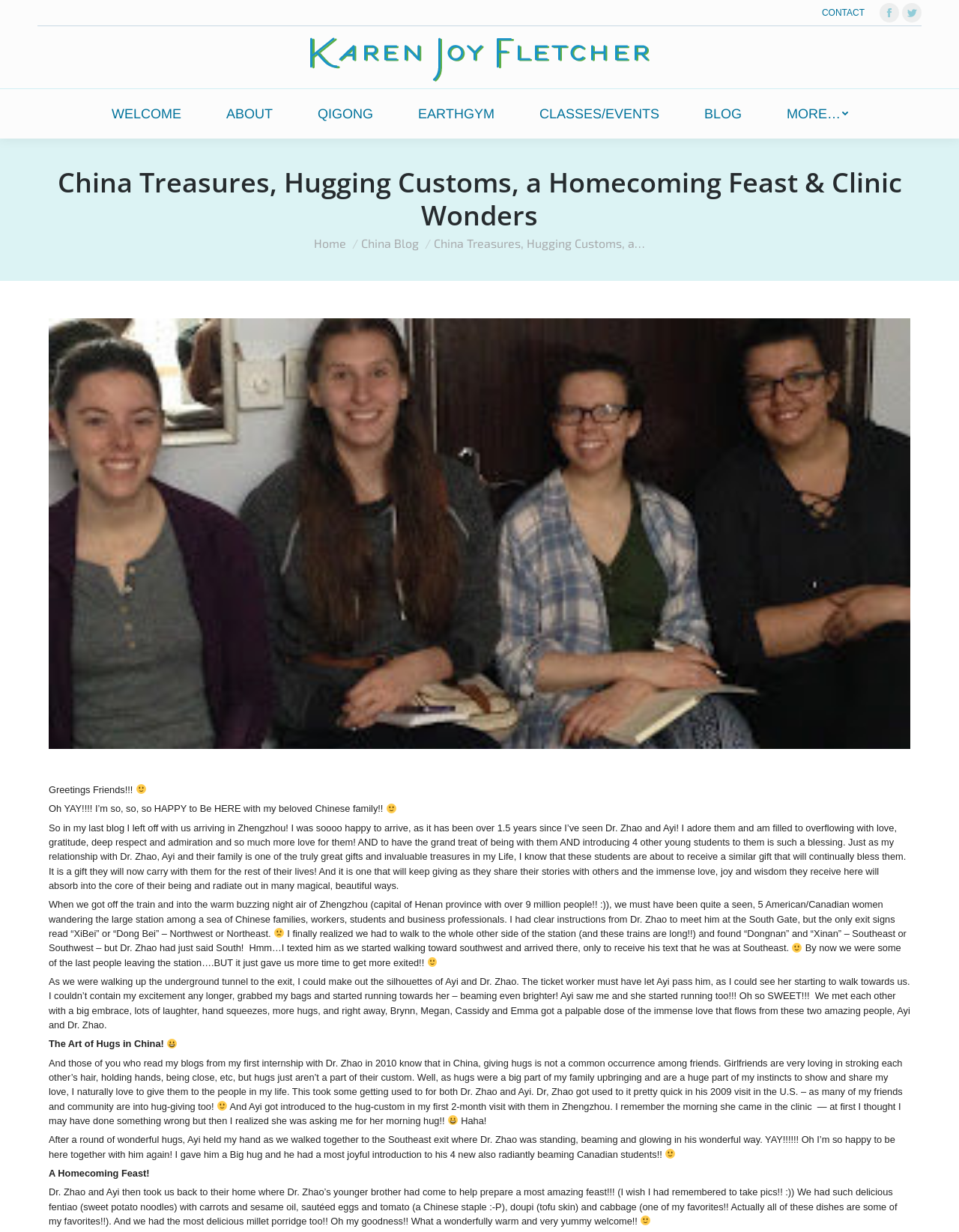Please specify the bounding box coordinates for the clickable region that will help you carry out the instruction: "Visit the Facebook page".

[0.917, 0.002, 0.938, 0.018]